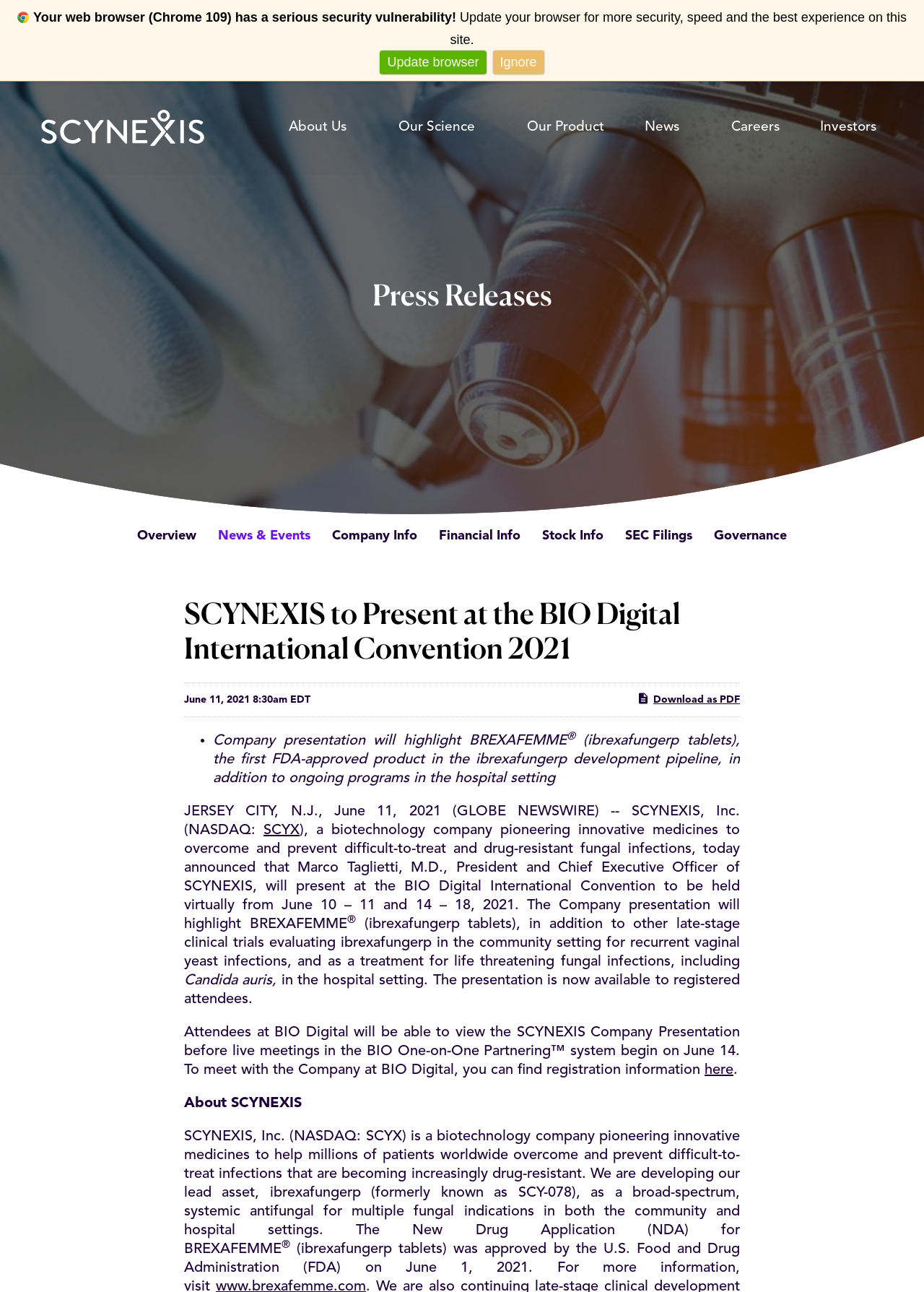Using a single word or phrase, answer the following question: 
What is the name of the biotechnology company pioneering innovative medicines to overcome and prevent difficult-to-treat and drug-resistant fungal infections?

SCYNEXIS, Inc.